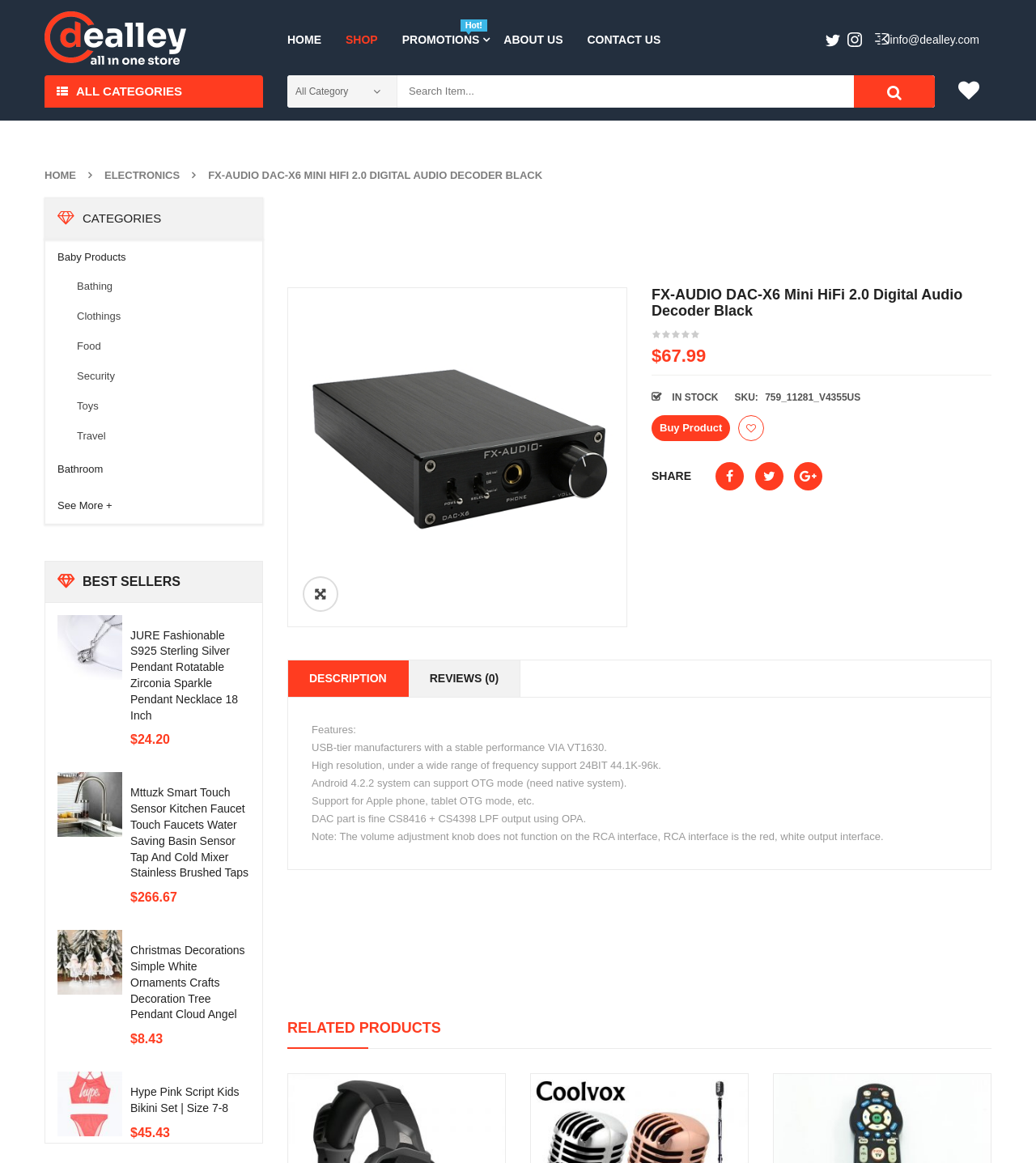Based on the image, please elaborate on the answer to the following question:
What is the price of the product?

I found the price of the product by looking at the static text element on the webpage, which is '$67.99'.